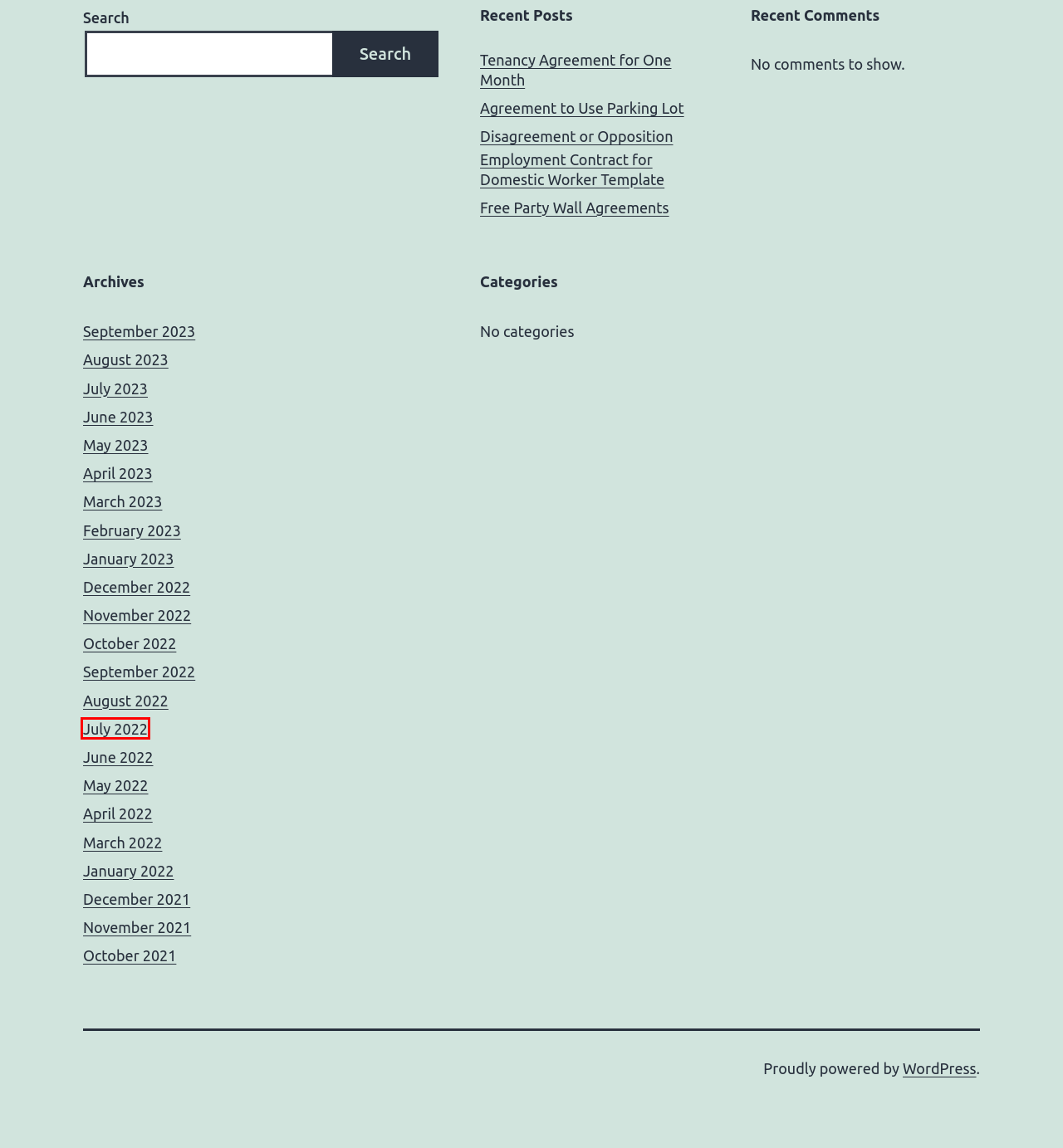A screenshot of a webpage is given, marked with a red bounding box around a UI element. Please select the most appropriate webpage description that fits the new page after clicking the highlighted element. Here are the candidates:
A. October 2021 – CS Jasweth
B. June 2022 – CS Jasweth
C. Employment Contract for Domestic Worker Template – CS Jasweth
D. March 2023 – CS Jasweth
E. April 2023 – CS Jasweth
F. July 2022 – CS Jasweth
G. June 2023 – CS Jasweth
H. September 2022 – CS Jasweth

F